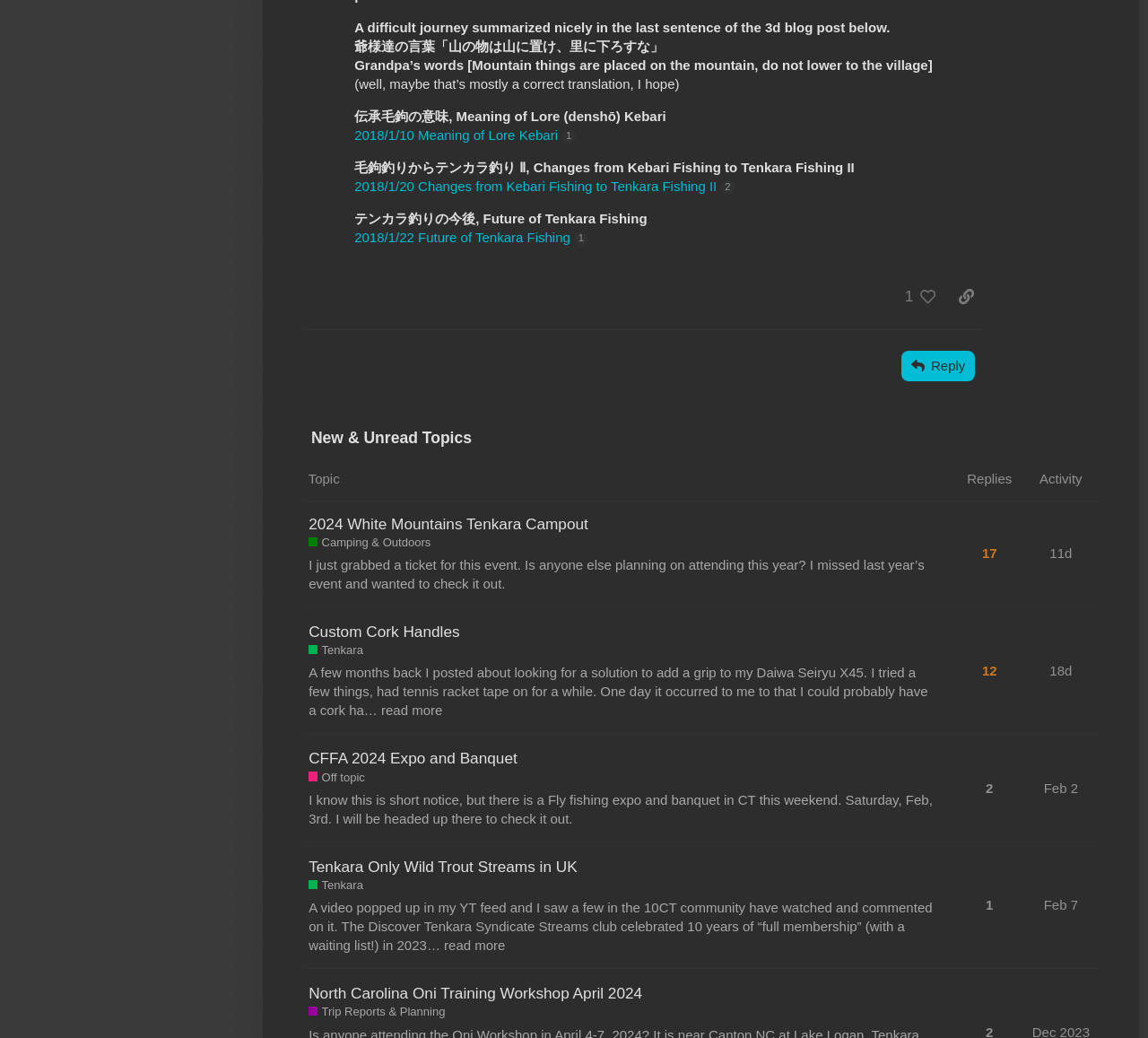What is the date of the last topic?
Use the image to answer the question with a single word or phrase.

Feb 7